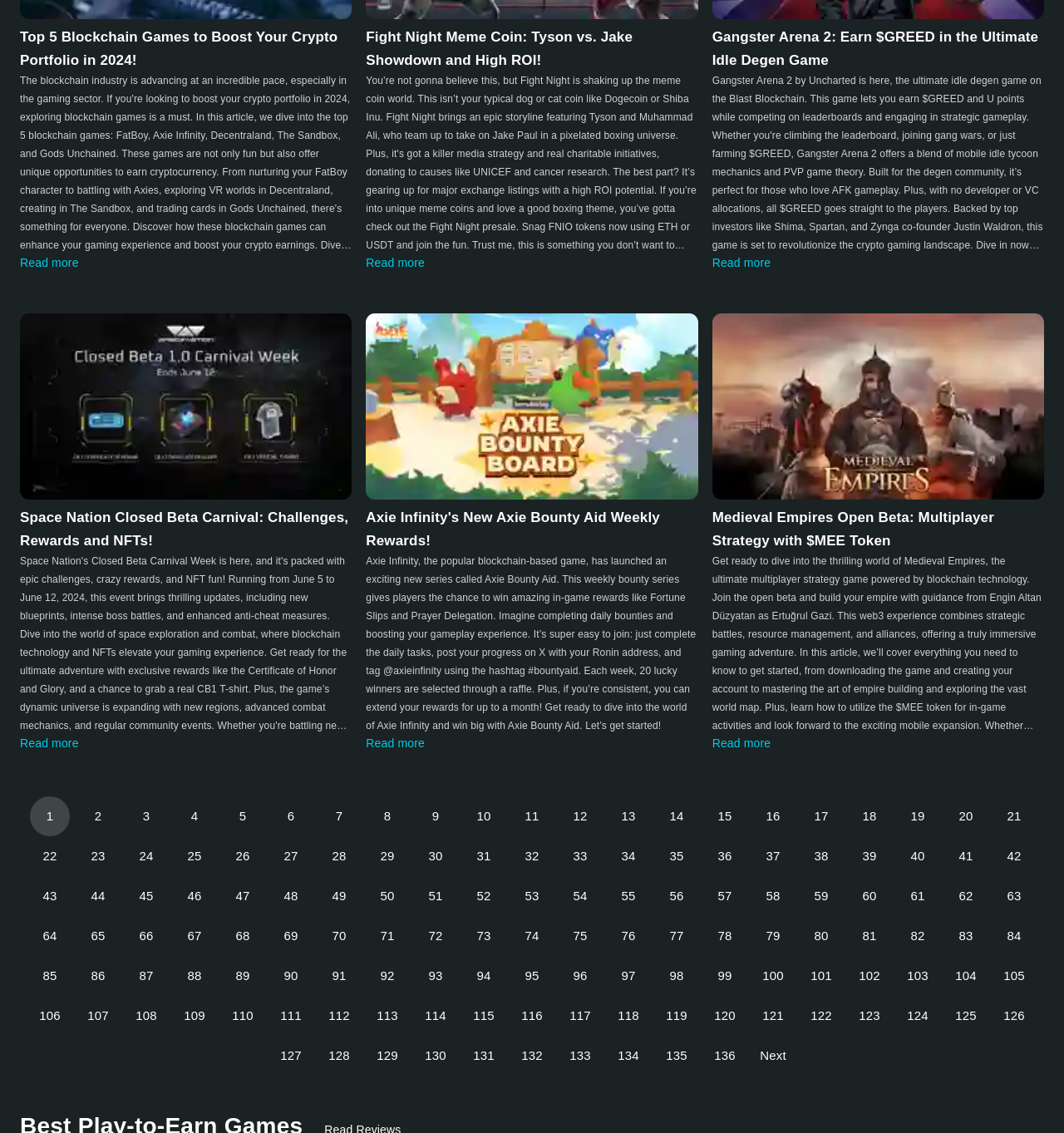Identify the bounding box coordinates of the HTML element based on this description: "130".

[0.391, 0.914, 0.428, 0.949]